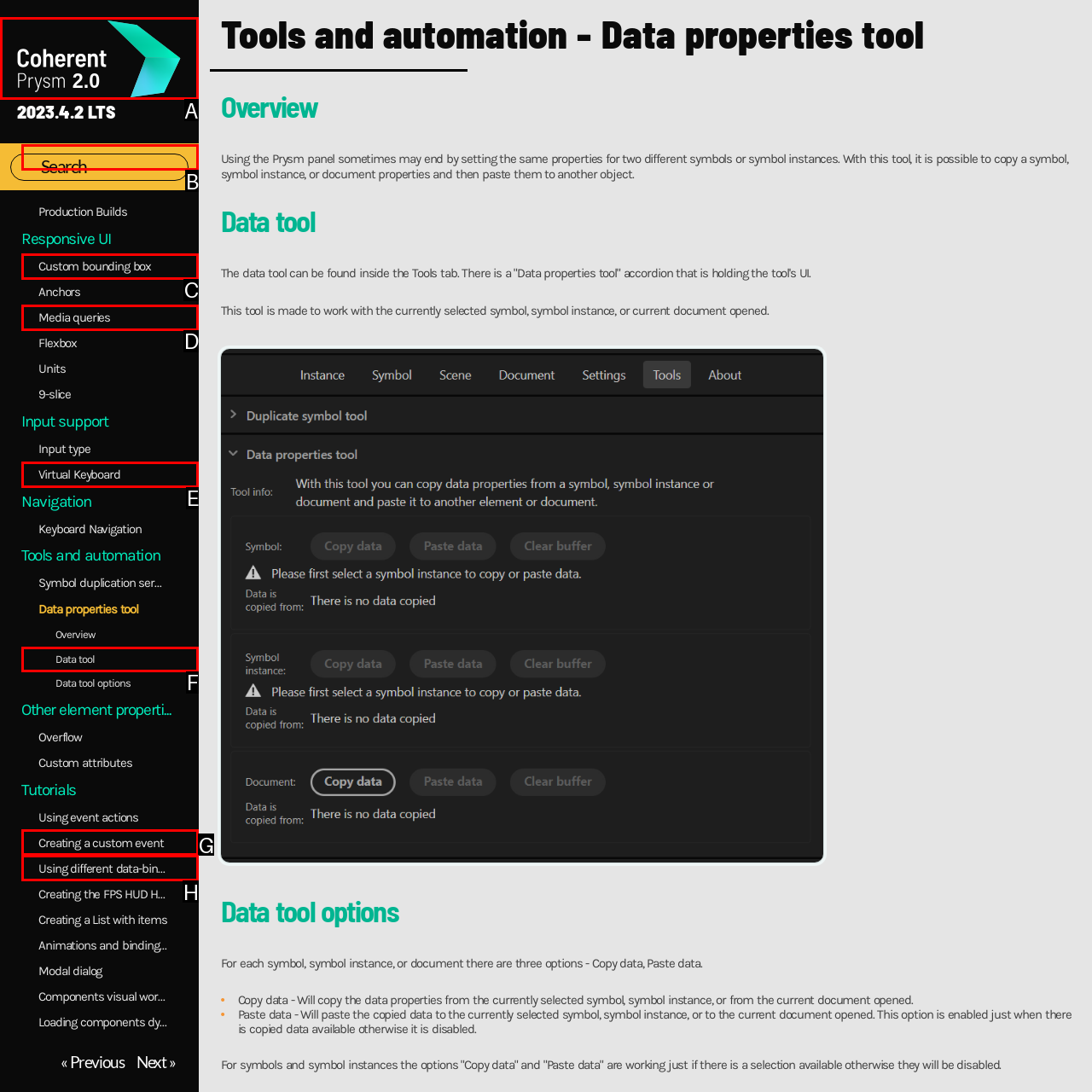Match the option to the description: Data tool
State the letter of the correct option from the available choices.

F